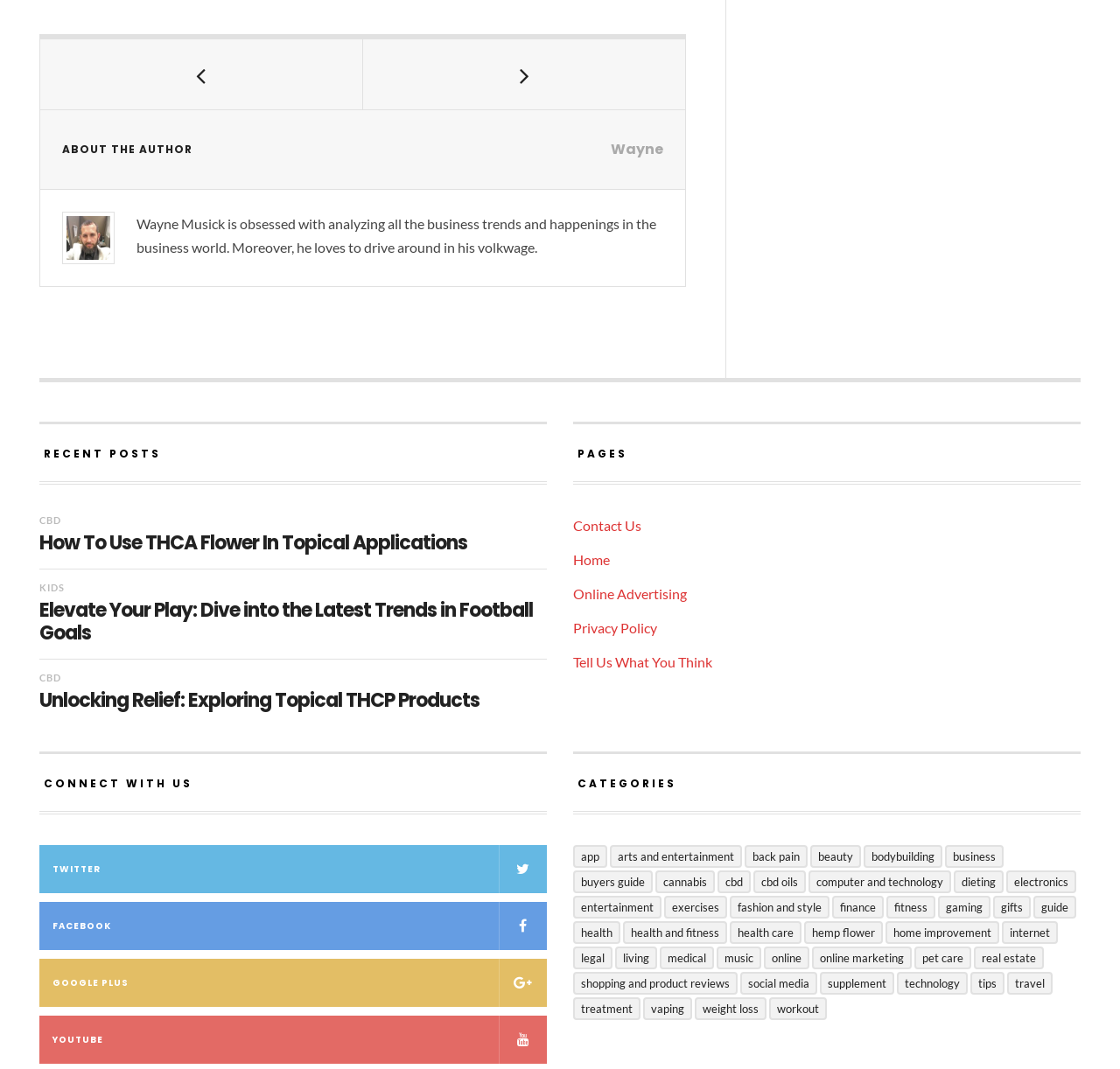Provide the bounding box coordinates of the UI element that matches the description: "Tell Us What You Think".

[0.512, 0.628, 0.636, 0.643]